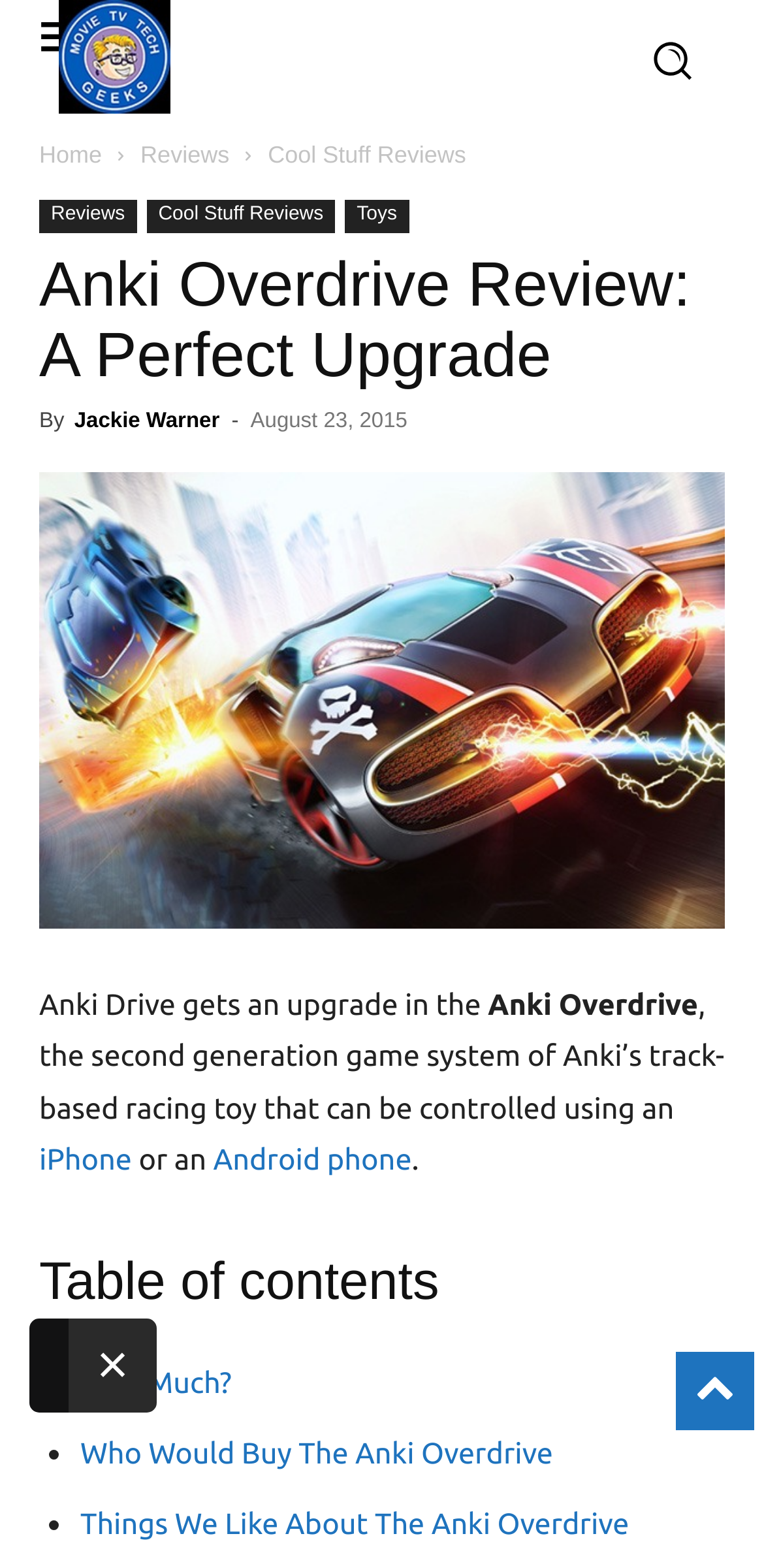Use a single word or phrase to answer the following:
What type of device can be used to control the Anki Overdrive?

iPhone or Android phone